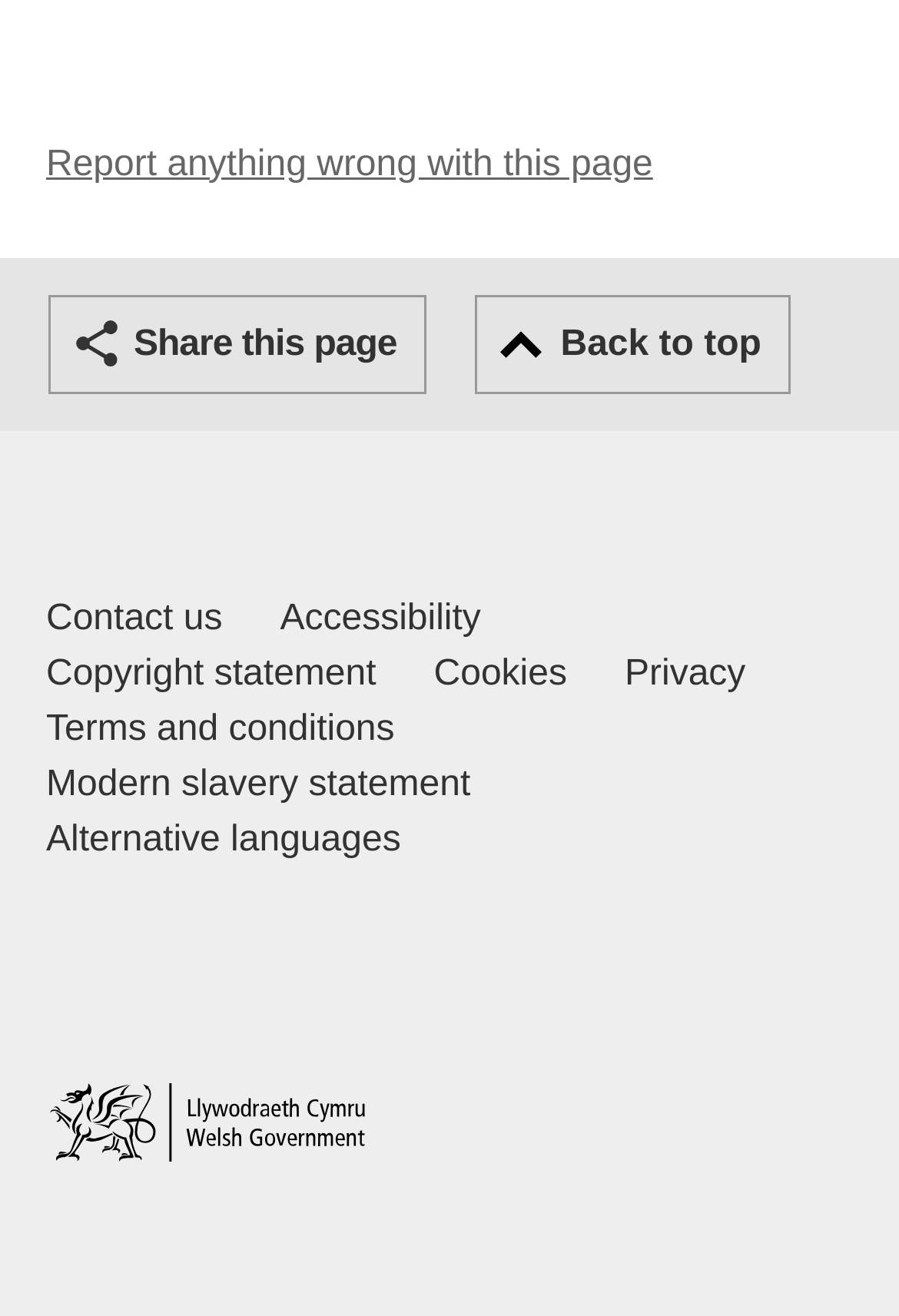Determine the coordinates of the bounding box that should be clicked to complete the instruction: "Report anything wrong with this page". The coordinates should be represented by four float numbers between 0 and 1: [left, top, right, bottom].

[0.051, 0.11, 0.726, 0.139]